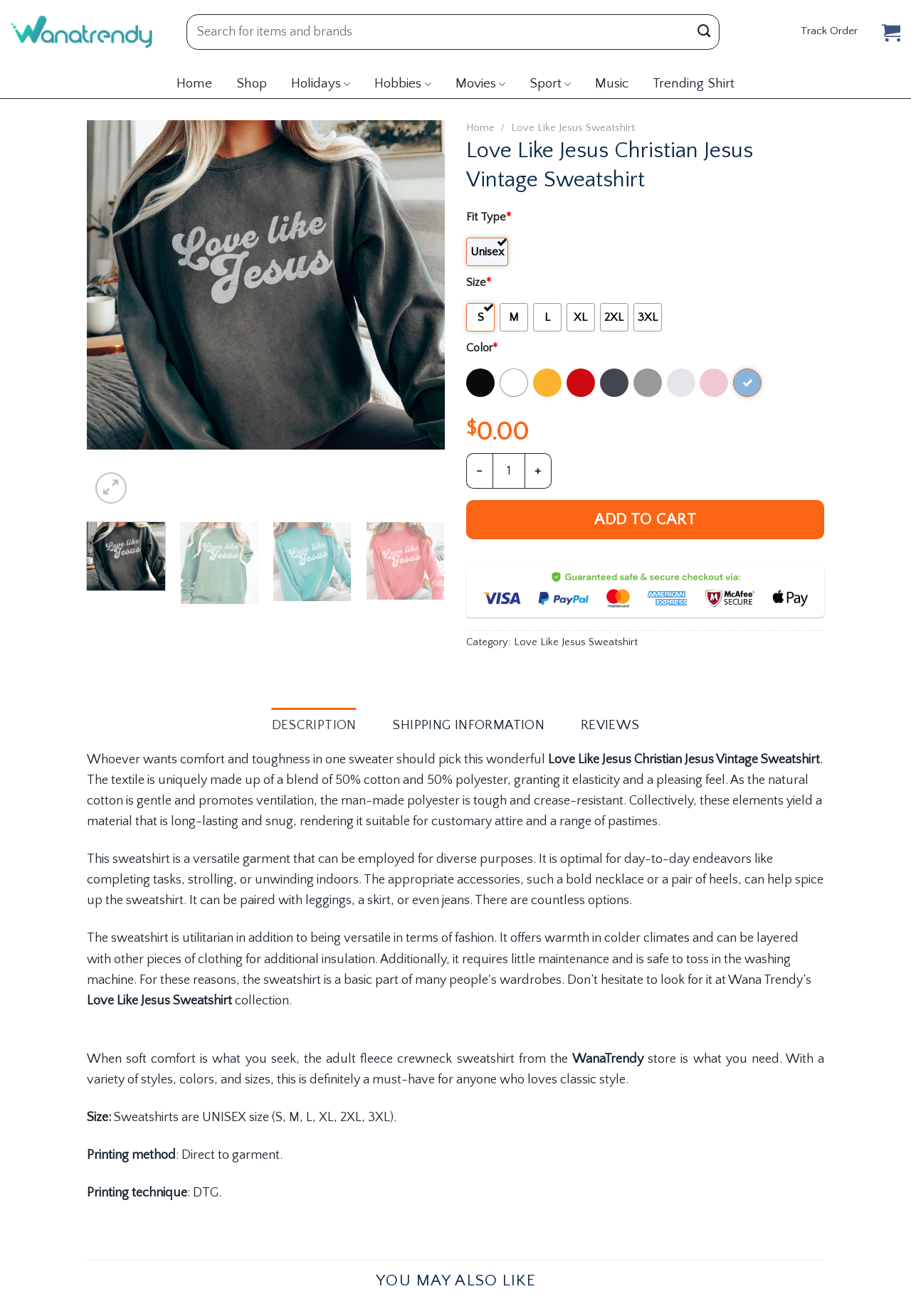Using the information in the image, give a comprehensive answer to the question: 
What is the brand of the sweatshirt?

I found the answer by looking at the link element on the webpage, which says 'WanaTrendy' and is likely the brand of the sweatshirt.